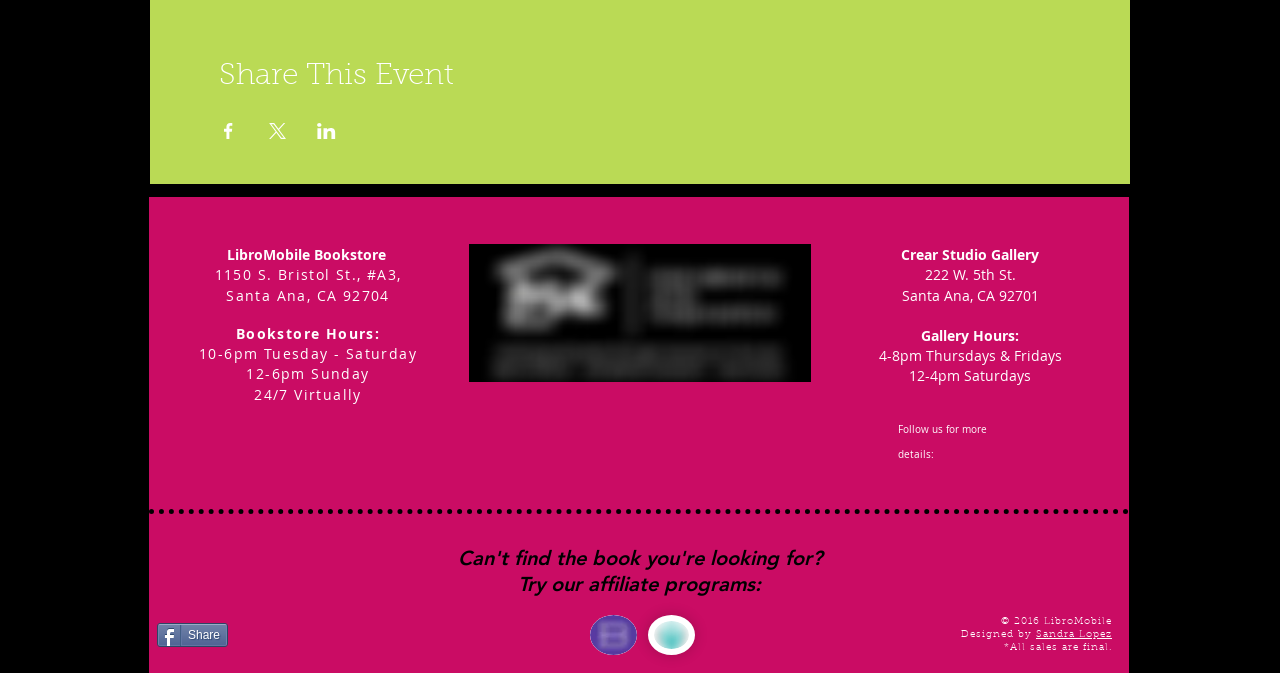What is the address of the bookstore?
Give a detailed response to the question by analyzing the screenshot.

The address of the bookstore can be found in the static text elements '1150 S. Bristol St., #A3,' and 'Santa Ana, CA 92704' with bounding box coordinates [0.168, 0.394, 0.314, 0.423] and [0.177, 0.424, 0.305, 0.453] respectively.